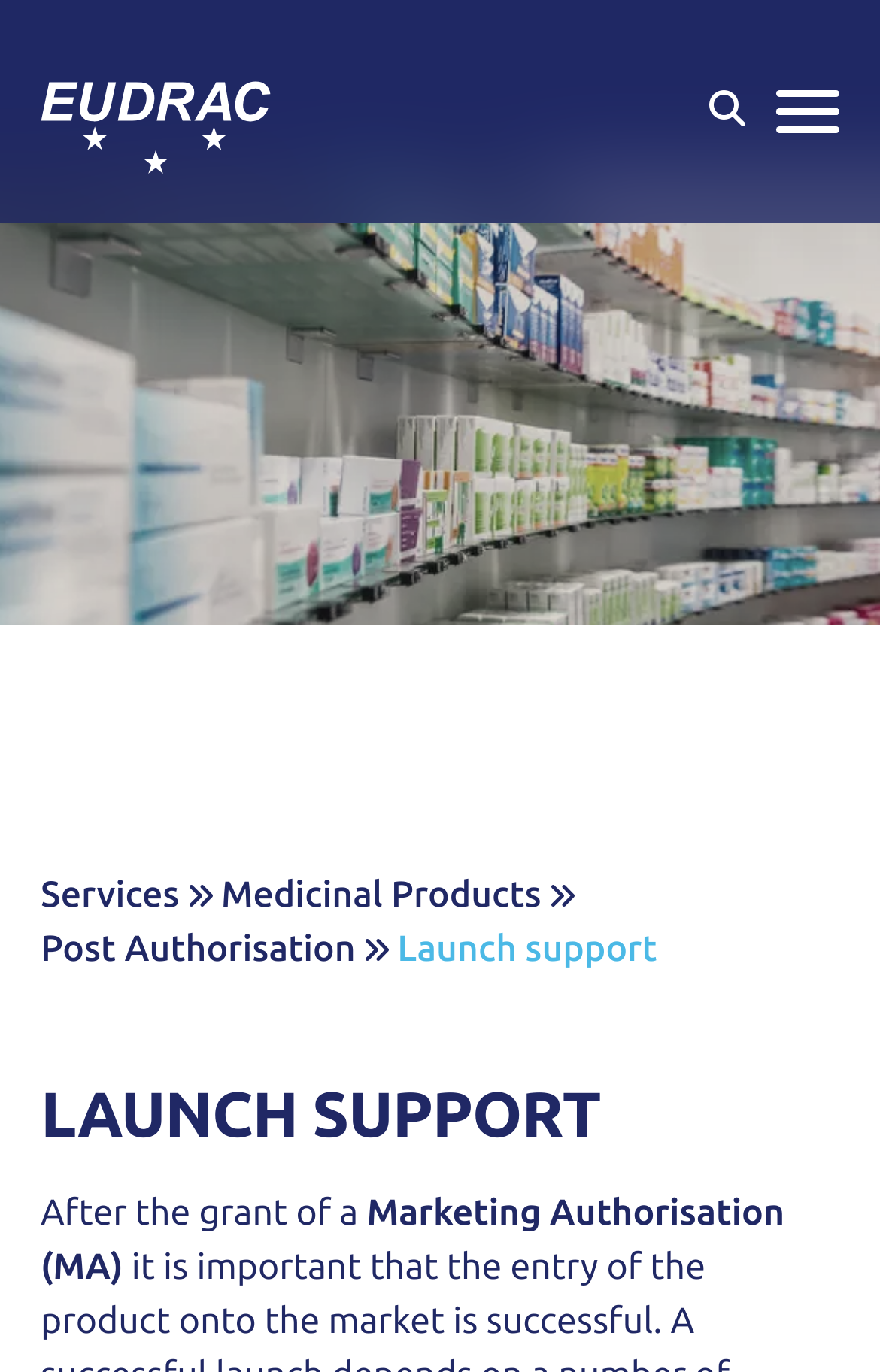What is the company name on the logo?
Please answer the question with as much detail as possible using the screenshot.

The logo is located at the top left corner of the webpage, and it contains the company name 'EUDRAC'.